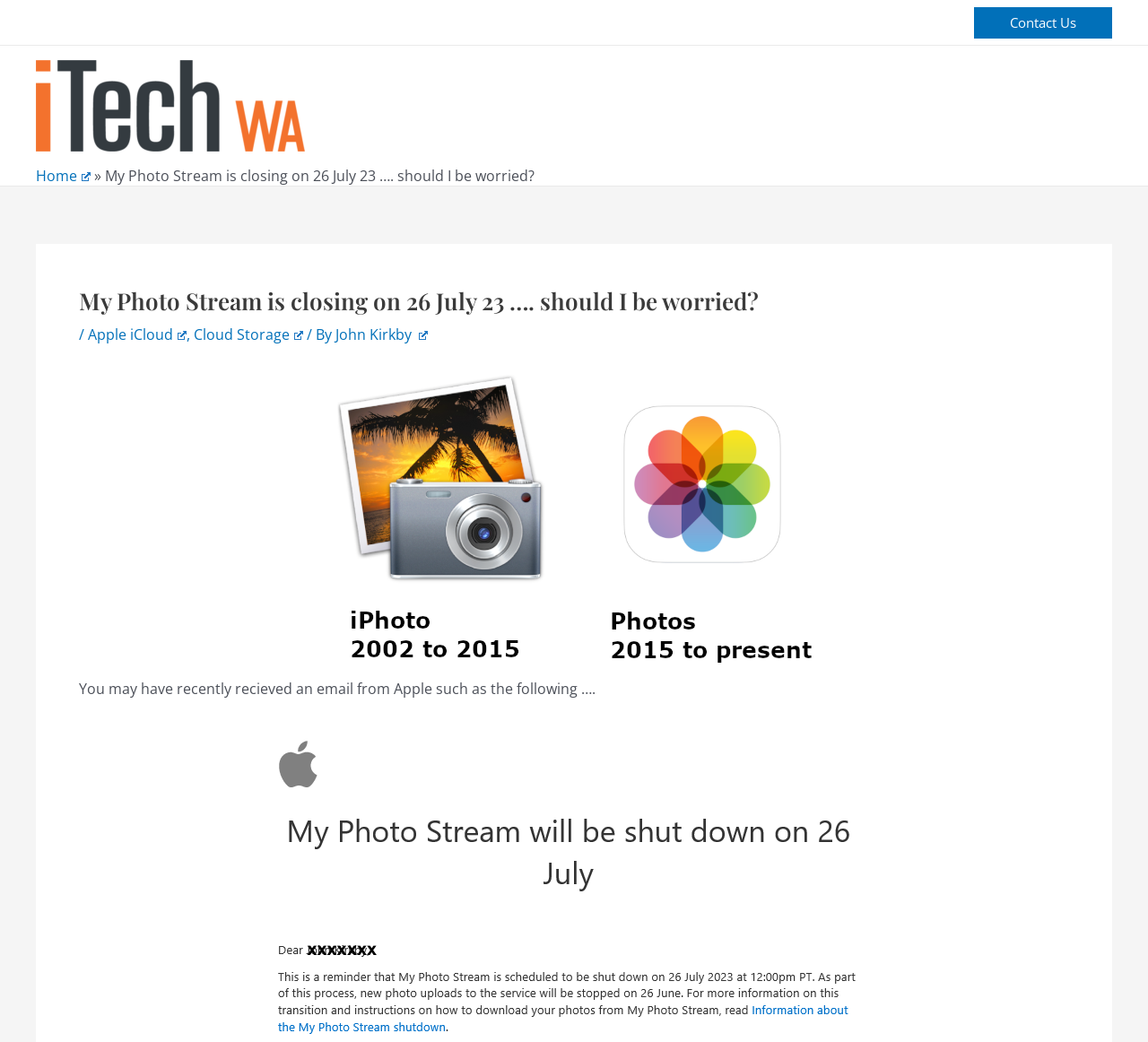Provide a thorough description of the webpage's content and layout.

The webpage appears to be an article discussing the closure of My Photo Stream and its implications. At the top right corner, there is a "Contact Us" link. On the top left, there is a logo "itechwa" with an accompanying image, followed by a "Home" link and a "»" symbol. 

The main content of the webpage is a heading that reads "My Photo Stream is closing on 26 July 23 …. should I be worried?" which is centered near the top of the page. Below this heading, there is a subheading that mentions Apple iCloud, Cloud Storage, and the author's name, John Kirkby. 

Further down, there is an image related to iPhoto and Photos, taking up a significant portion of the page. Below the image, there is a paragraph of text that starts with "You may have recently received an email from Apple such as the following …." The article likely continues below this point, but the provided accessibility tree does not include the rest of the content.